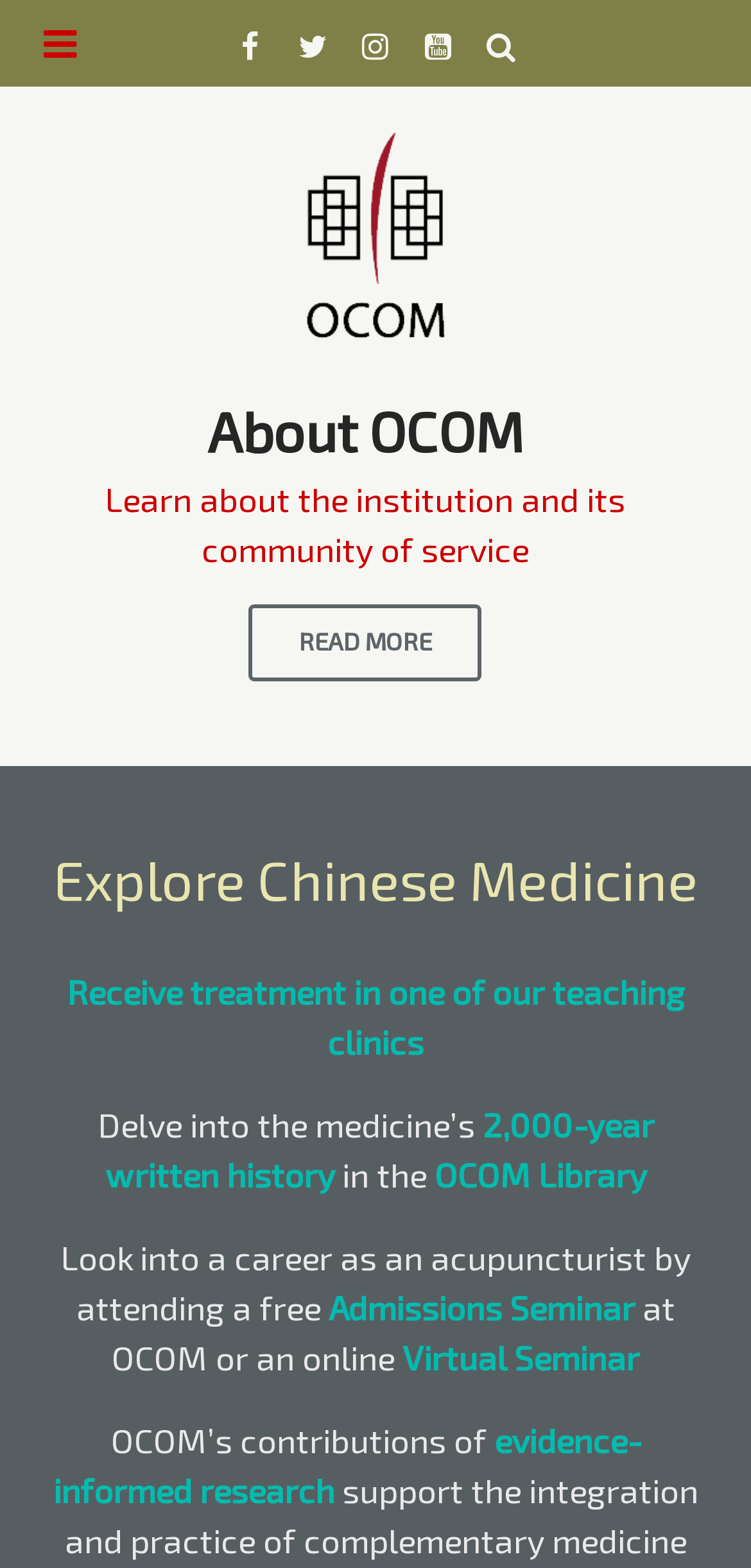Find the bounding box coordinates of the UI element according to this description: "evidence-informed research".

[0.071, 0.904, 0.853, 0.964]